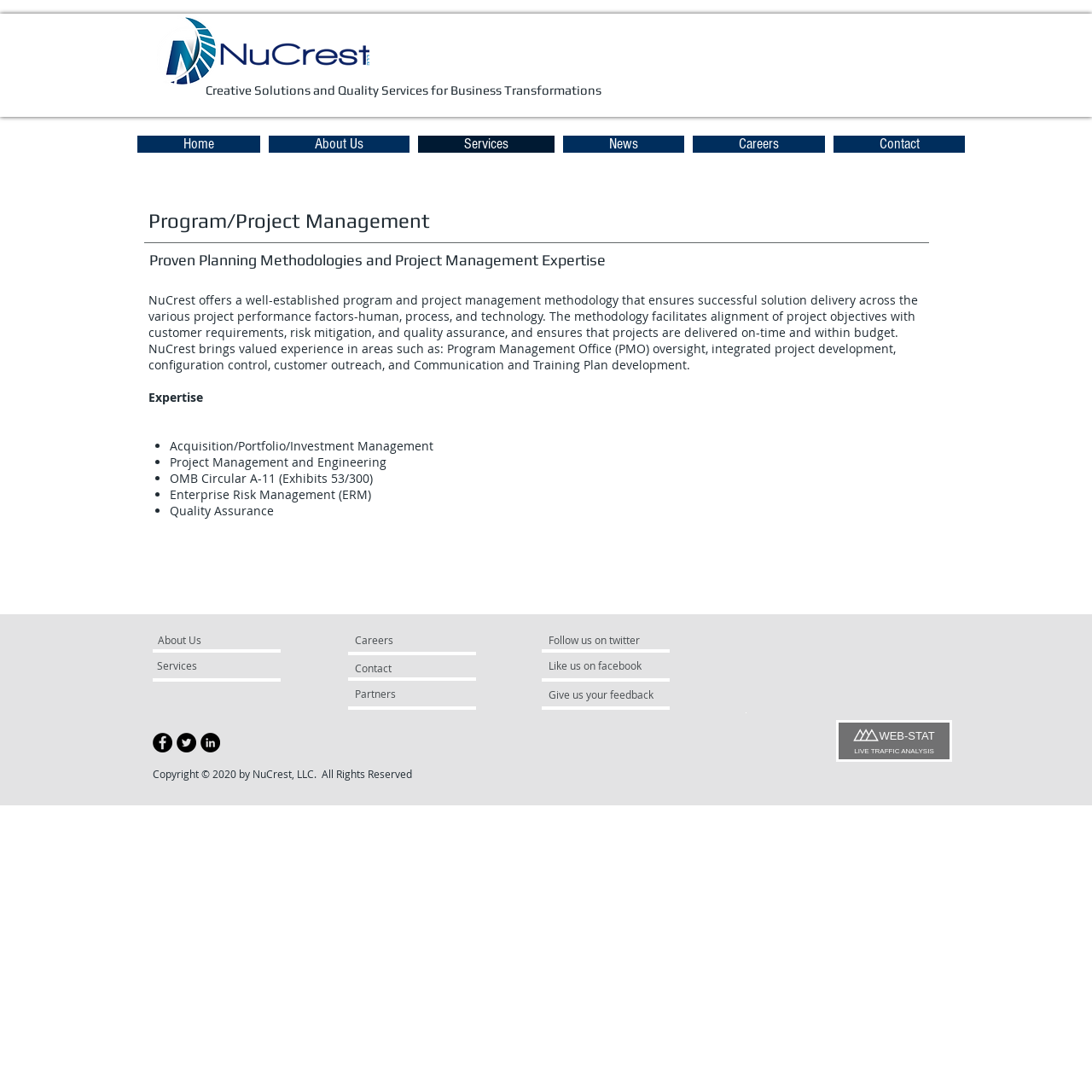Provide the bounding box coordinates of the HTML element this sentence describes: "Services".

[0.383, 0.124, 0.508, 0.14]